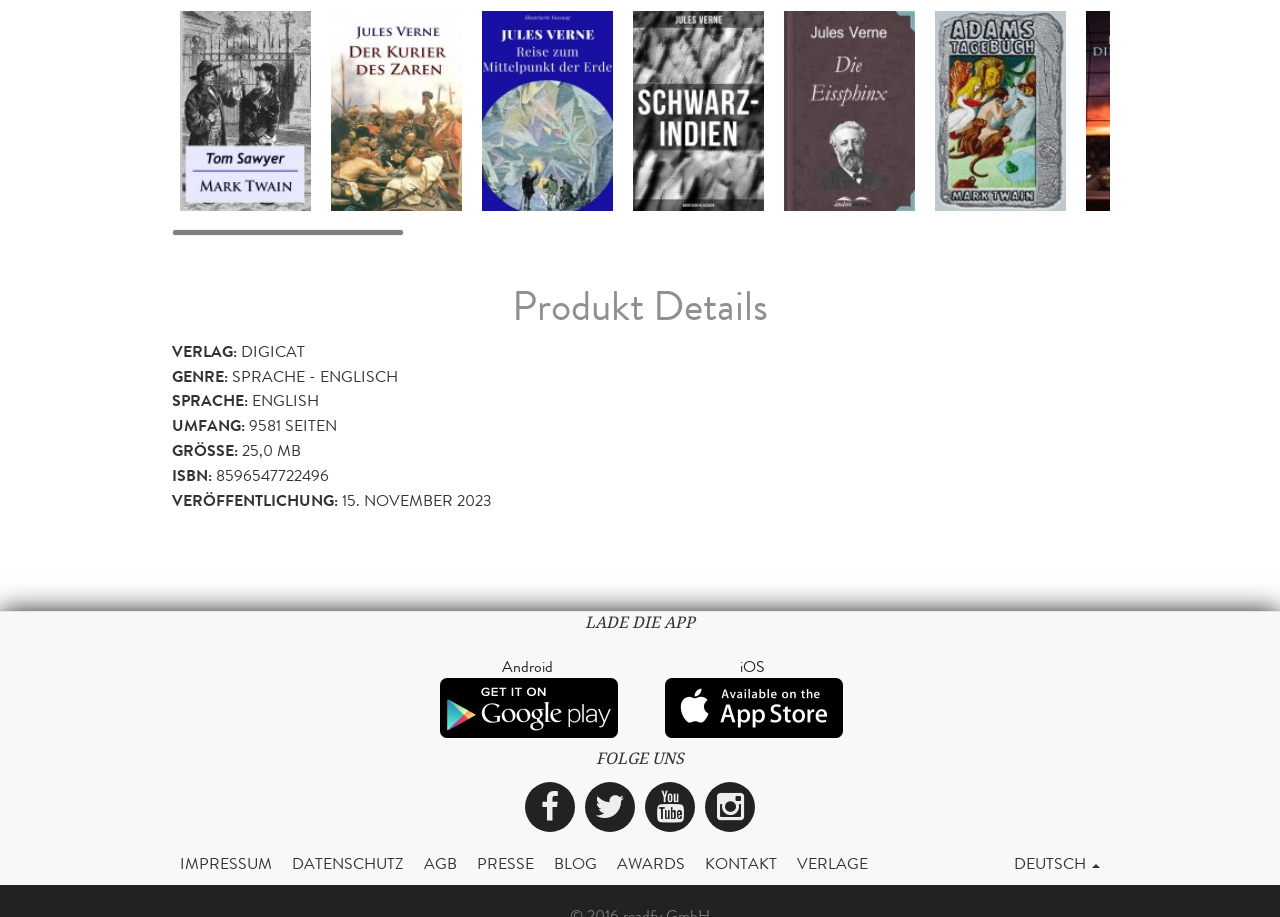Locate the bounding box coordinates of the element that should be clicked to fulfill the instruction: "View Impressum".

[0.133, 0.92, 0.22, 0.965]